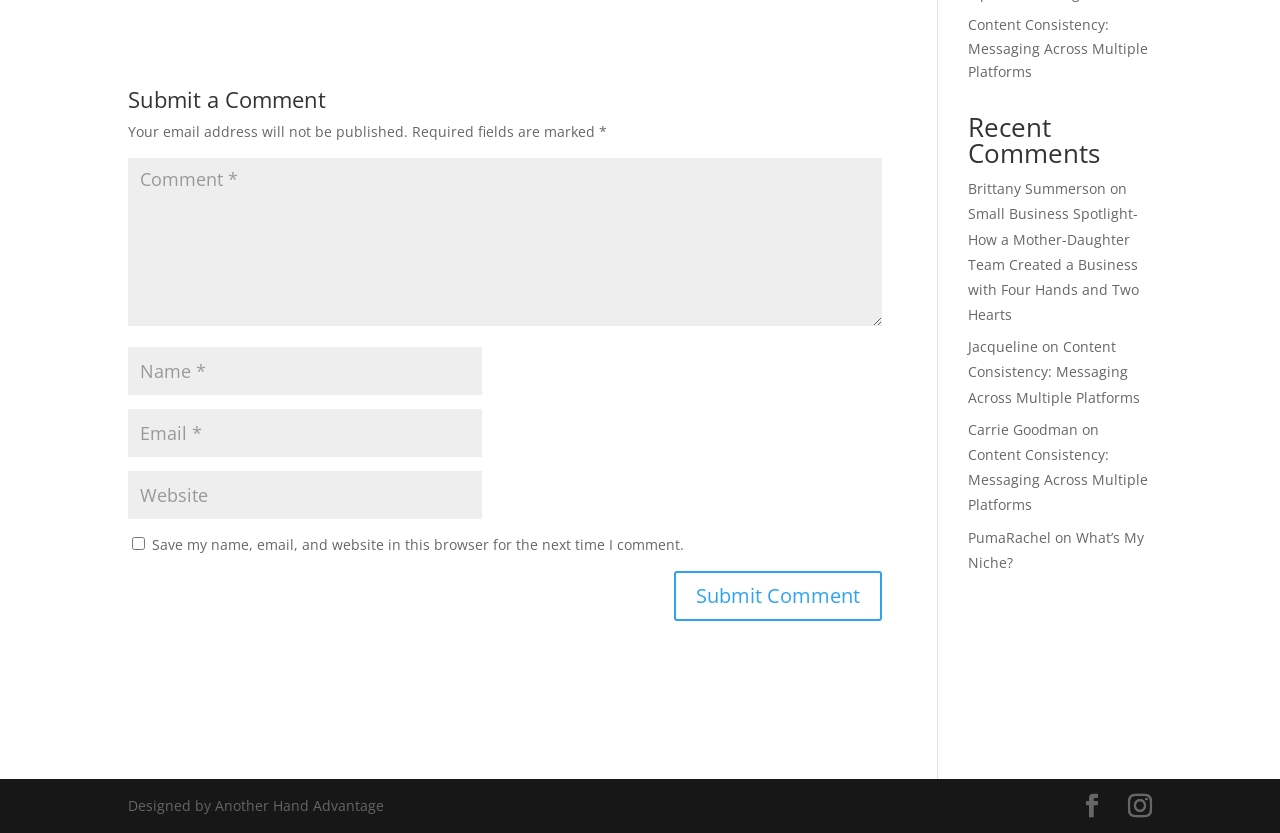Find the bounding box coordinates for the HTML element specified by: "PumaRachel".

[0.756, 0.633, 0.821, 0.656]